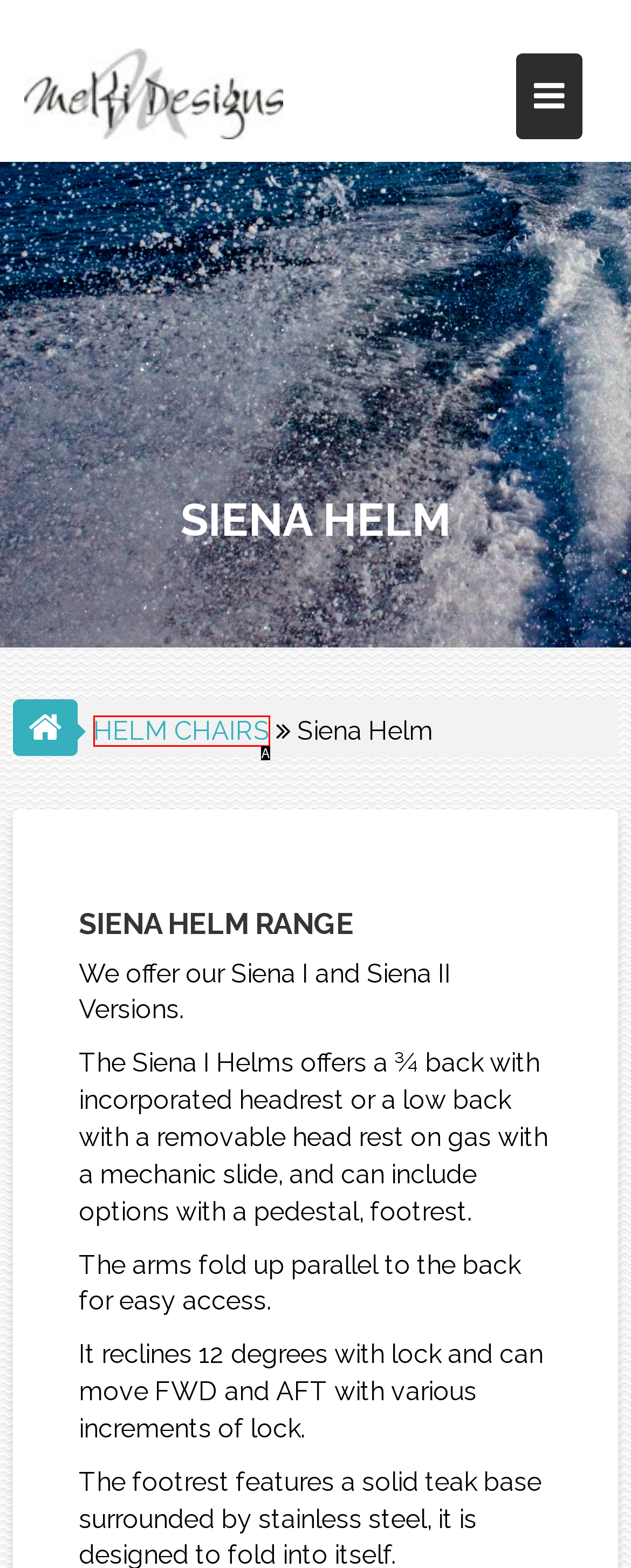Determine the HTML element that best aligns with the description: HELM CHAIRS
Answer with the appropriate letter from the listed options.

A